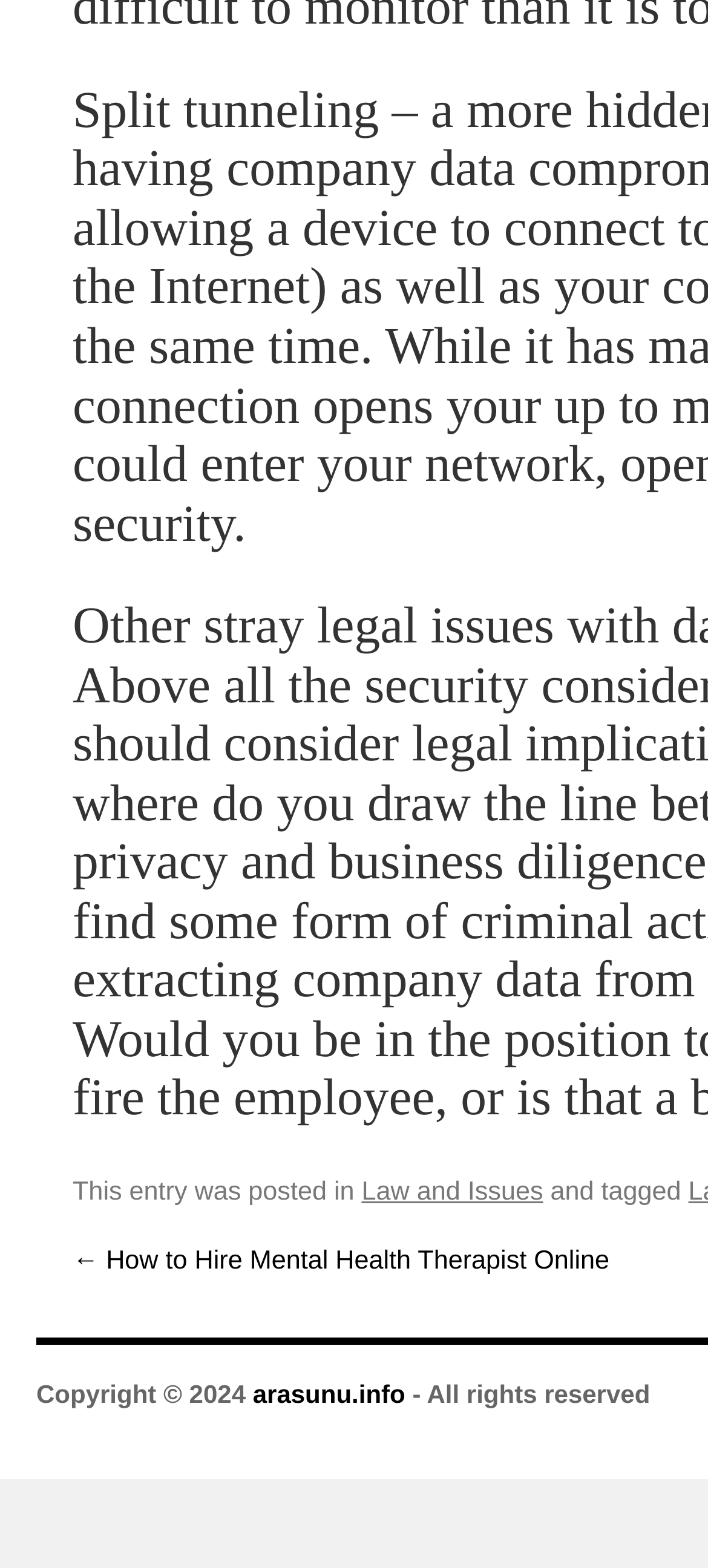Respond with a single word or phrase for the following question: 
What is the website's domain name?

arasunu.info